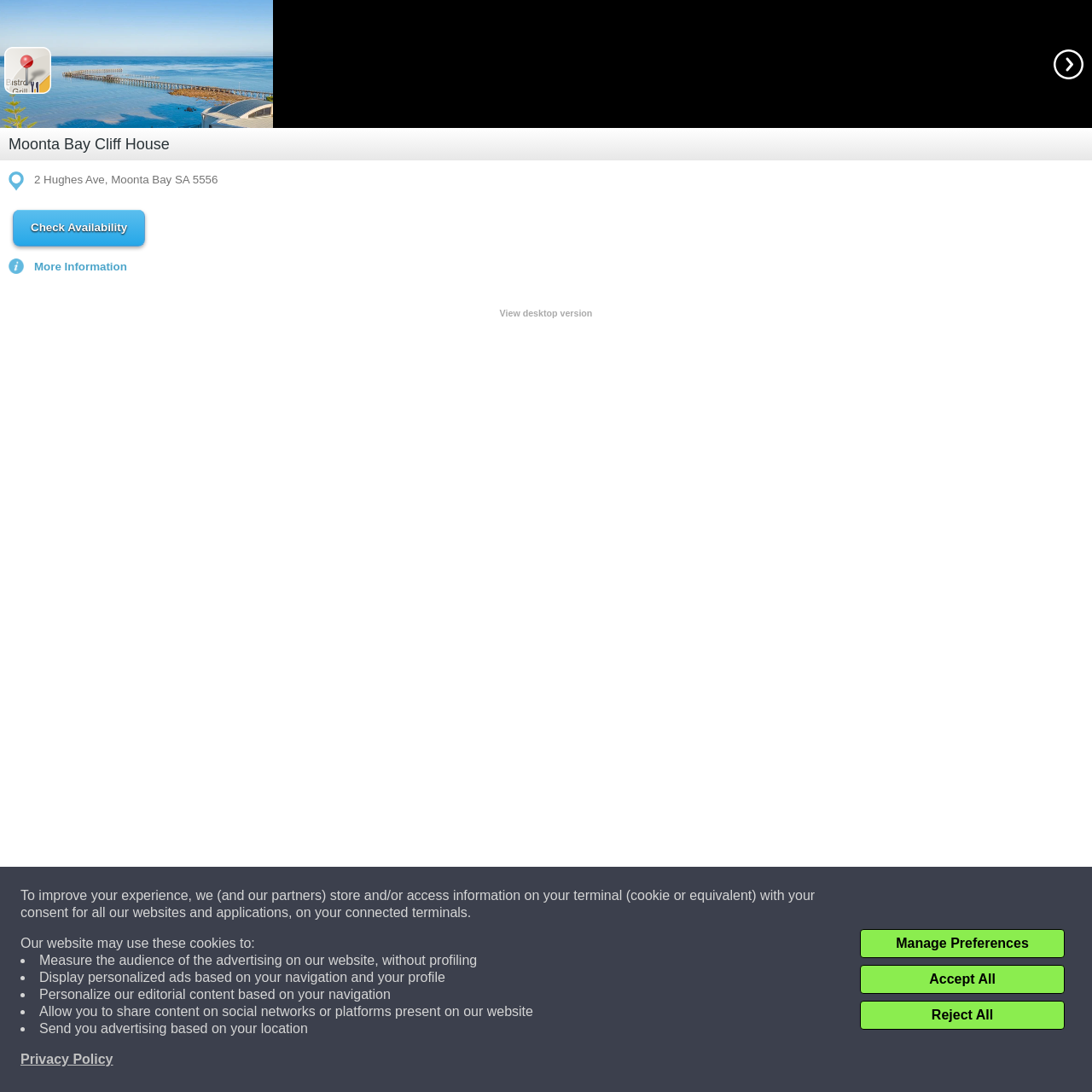What is the main heading displayed on the webpage? Please provide the text.

Moonta Bay Cliff House